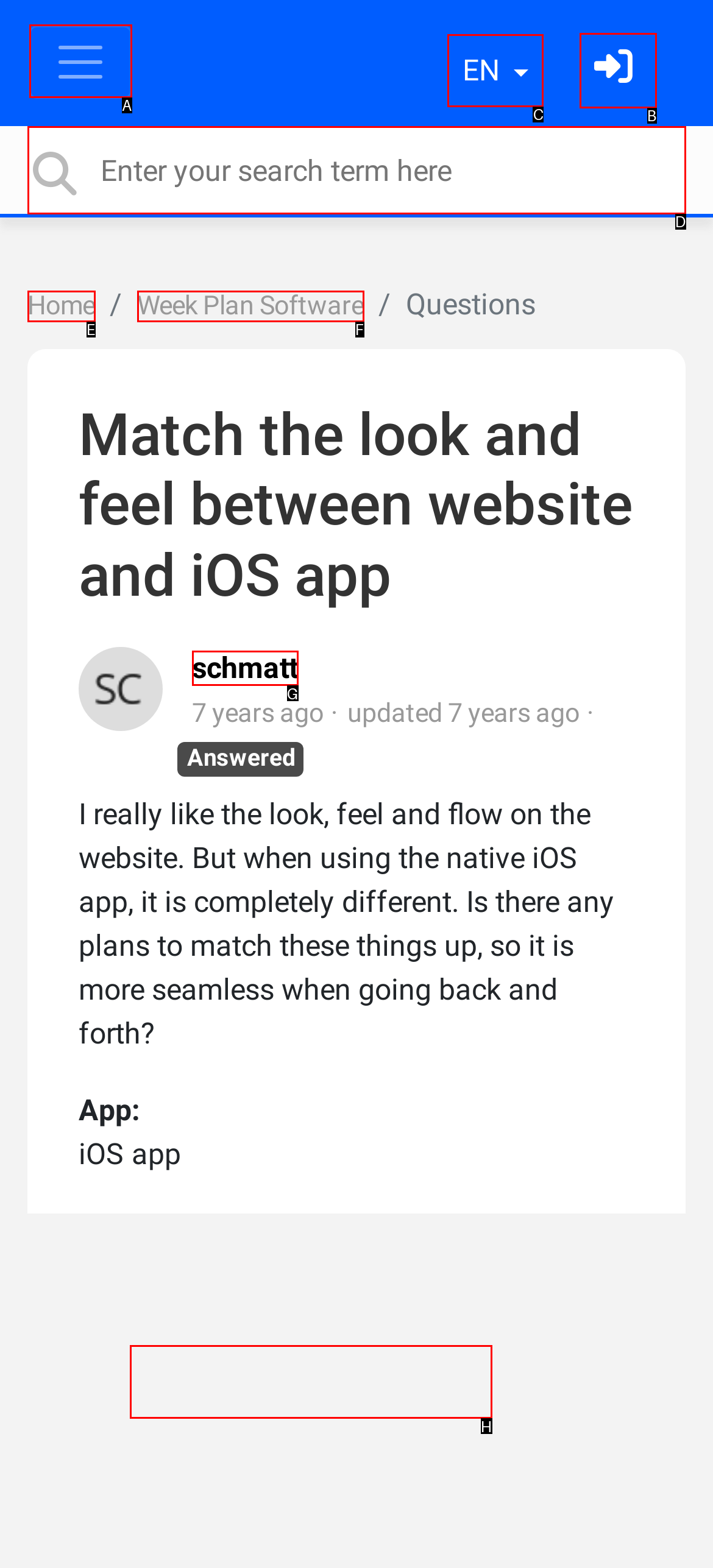For the instruction: Switch language, which HTML element should be clicked?
Respond with the letter of the appropriate option from the choices given.

C